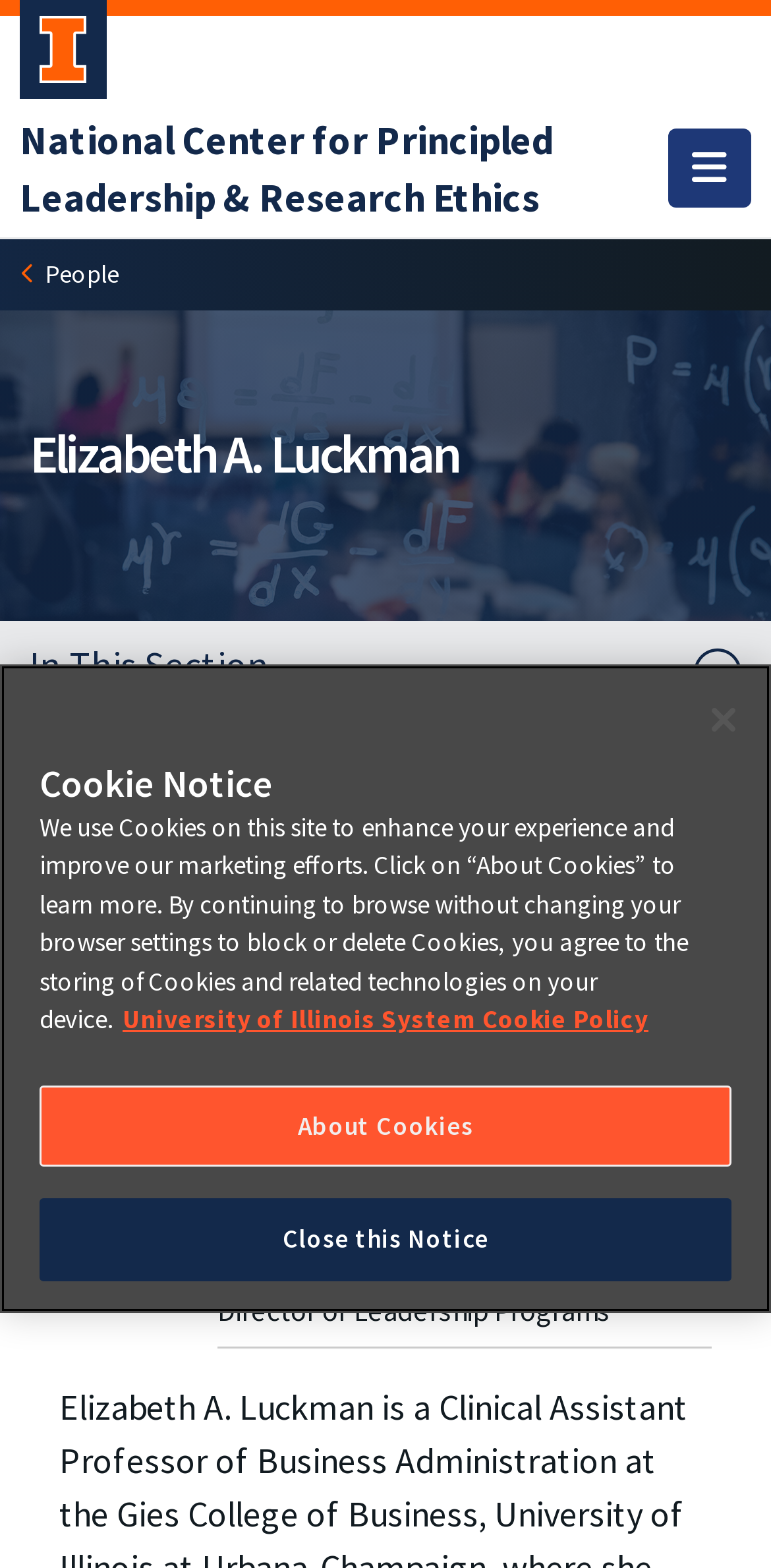What is the name of the person on the webpage?
Provide a comprehensive and detailed answer to the question.

I determined the answer by looking at the heading element with the text 'Elizabeth A. Luckman' which is a prominent element on the webpage, indicating that the webpage is about this person.